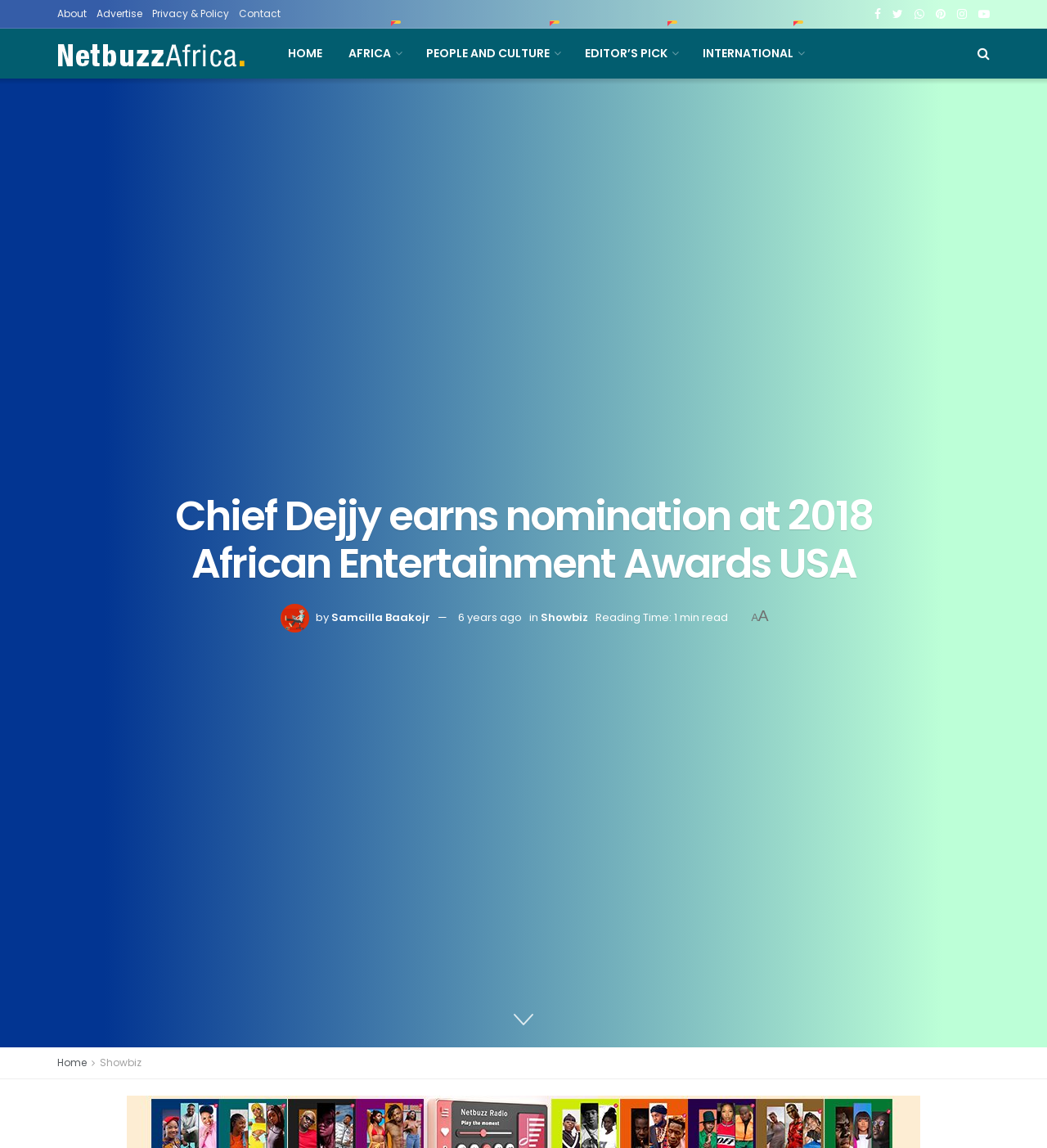Answer with a single word or phrase: 
Who is the author of the article?

Samcilla Baakojr